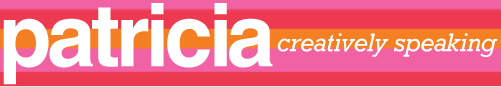What is the font style of the title 'patricia'?
Using the image, answer in one word or phrase.

Playful, bold